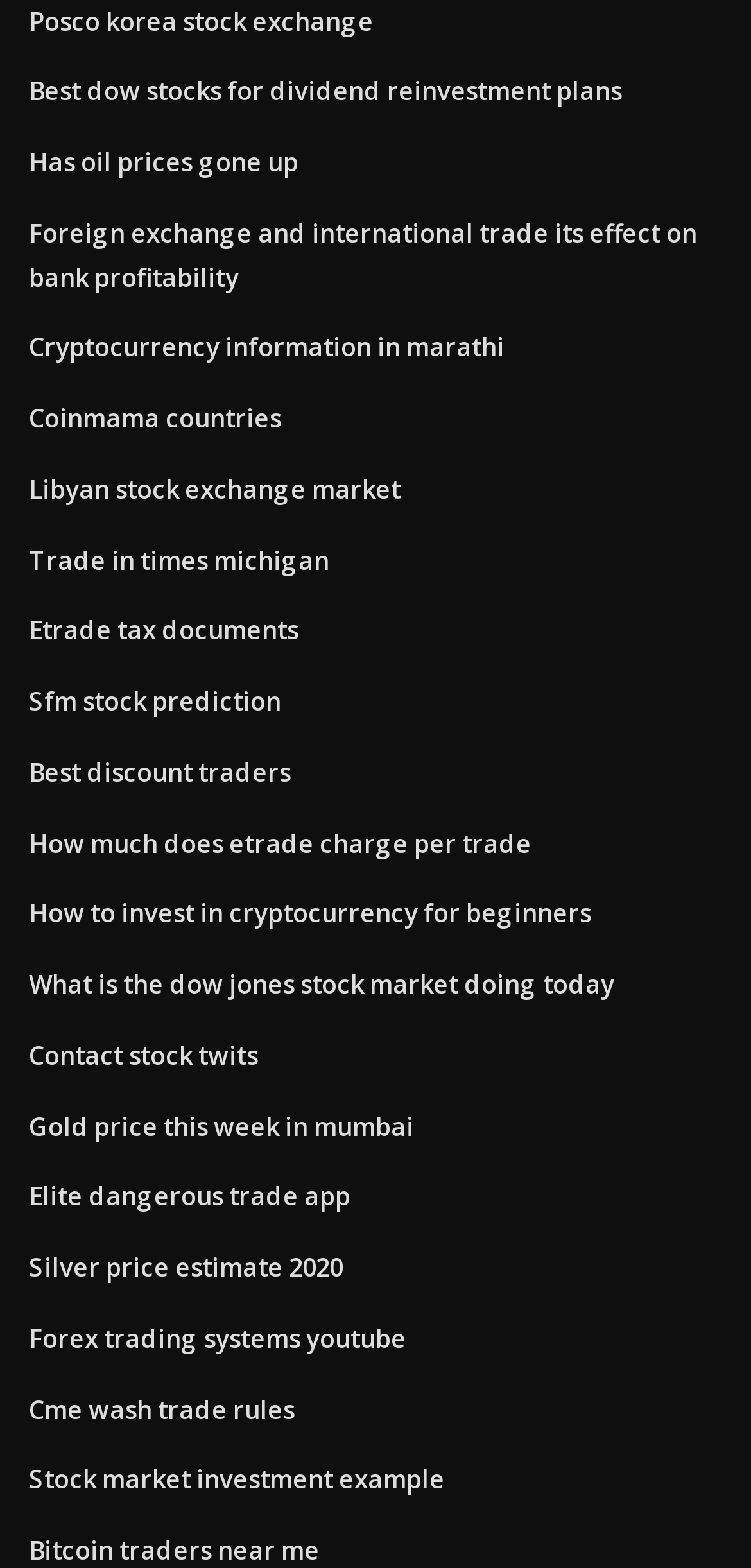Determine the bounding box coordinates for the UI element matching this description: "Etrade tax documents".

[0.038, 0.391, 0.397, 0.413]